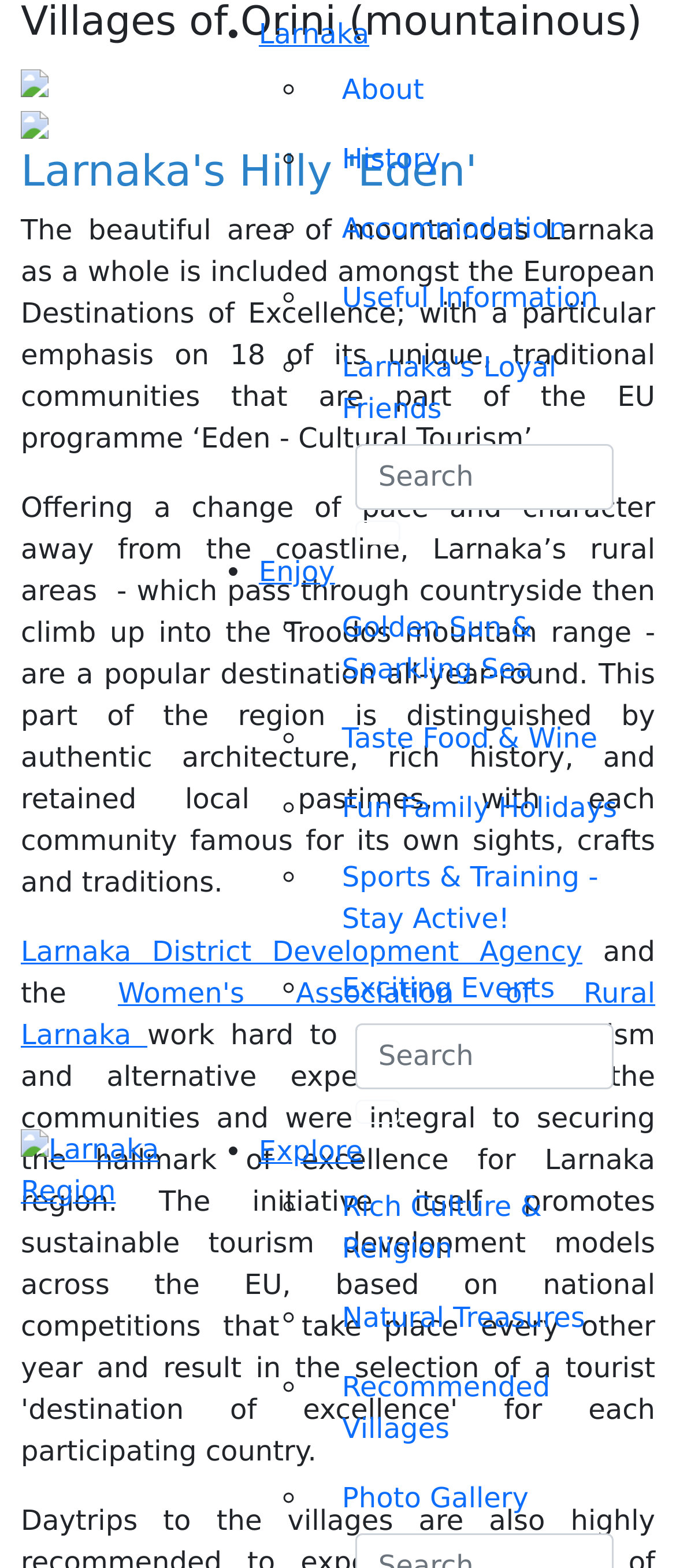Answer in one word or a short phrase: 
How many list markers are there in the webpage?

14